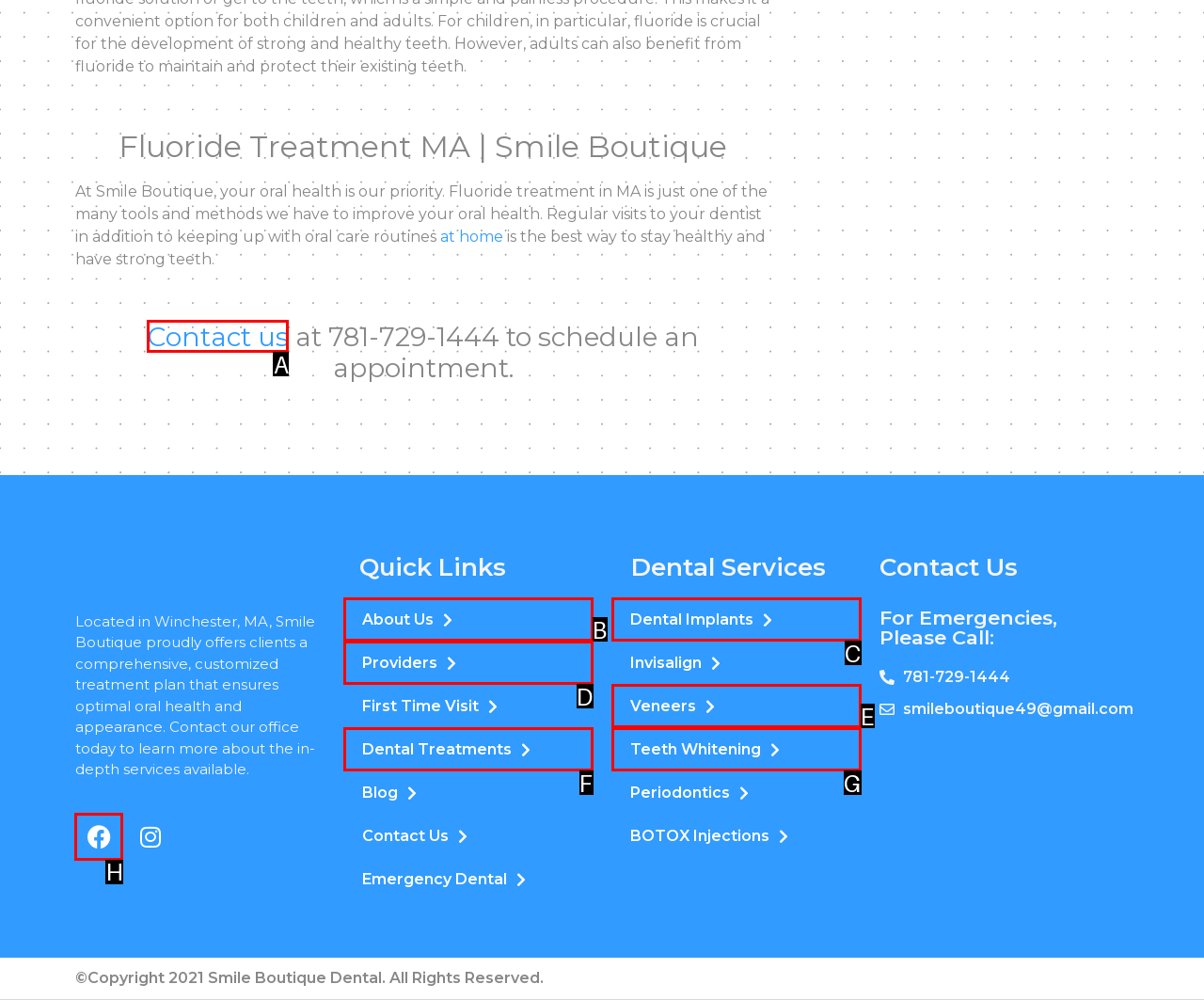Given the instruction: Visit our Facebook page, which HTML element should you click on?
Answer with the letter that corresponds to the correct option from the choices available.

H